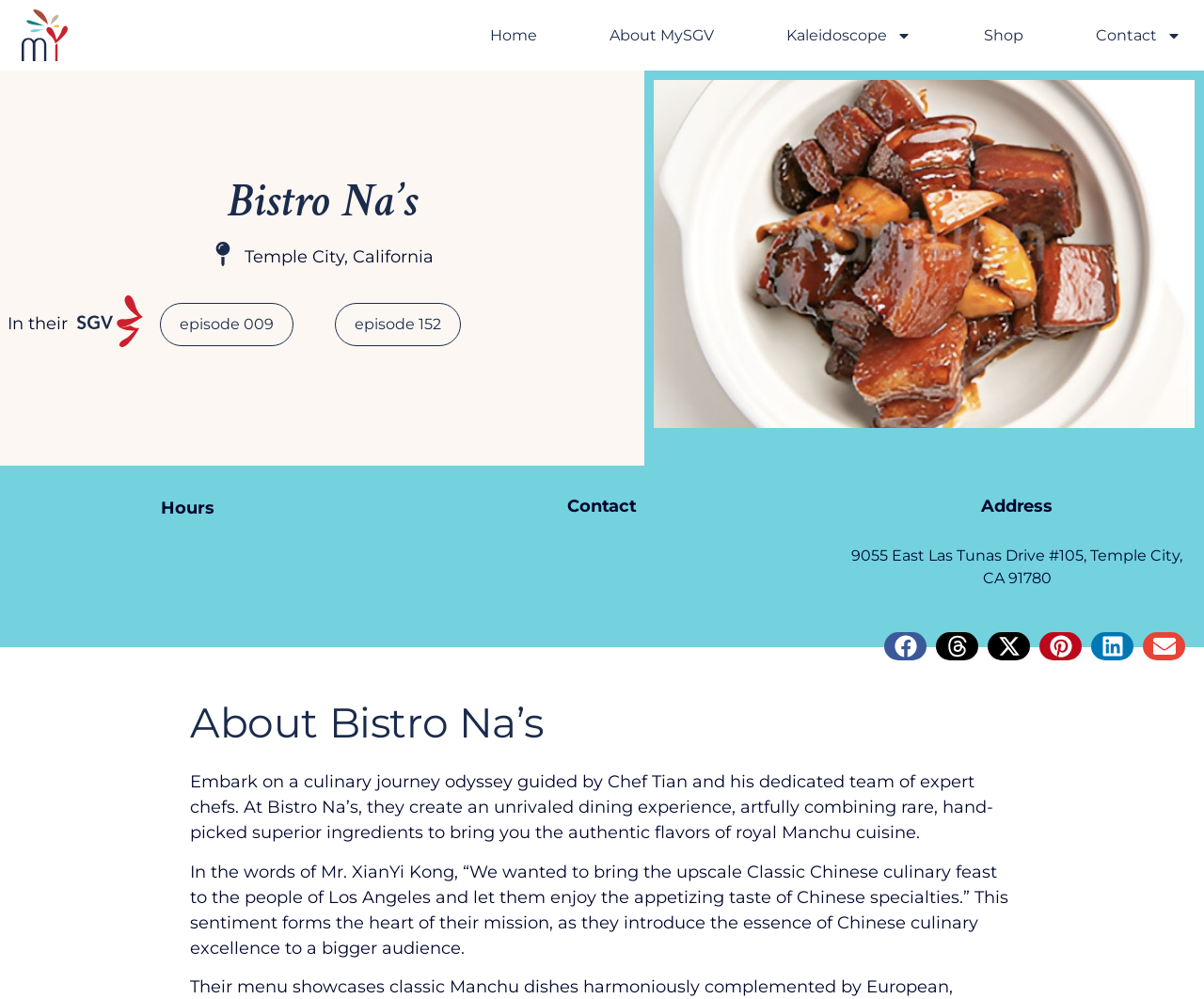Review the image closely and give a comprehensive answer to the question: Who is the chef mentioned in the webpage?

The chef's name can be found in the paragraph describing the bistro's culinary journey, where it mentions 'Chef Tian and his dedicated team of expert chefs'.